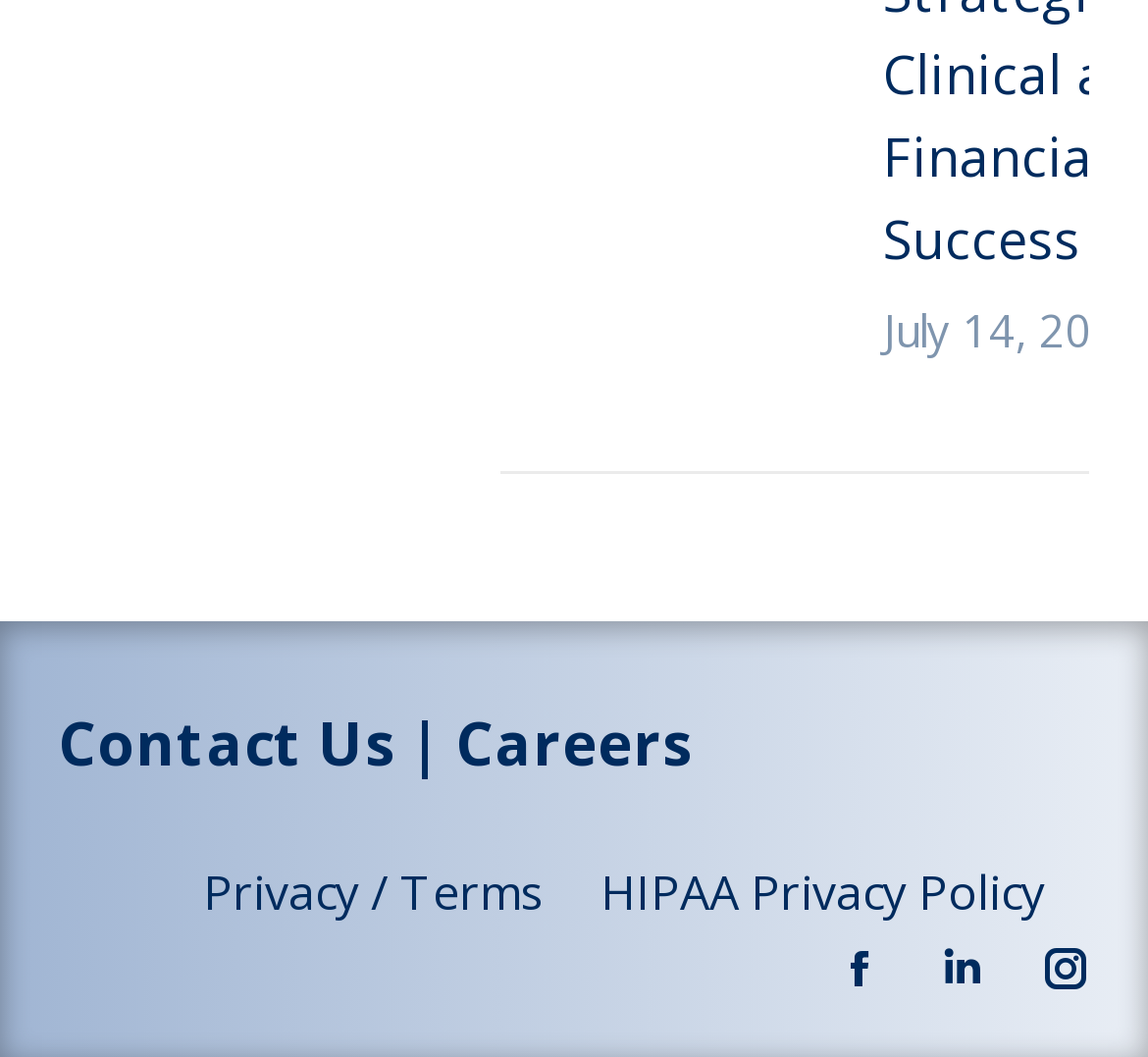Using the information shown in the image, answer the question with as much detail as possible: What is the purpose of the link 'Privacy / Terms'?

I found the link 'Privacy / Terms' located at bounding box coordinates [0.177, 0.814, 0.485, 0.875], which suggests that it provides access to the privacy and terms of use information of the website.